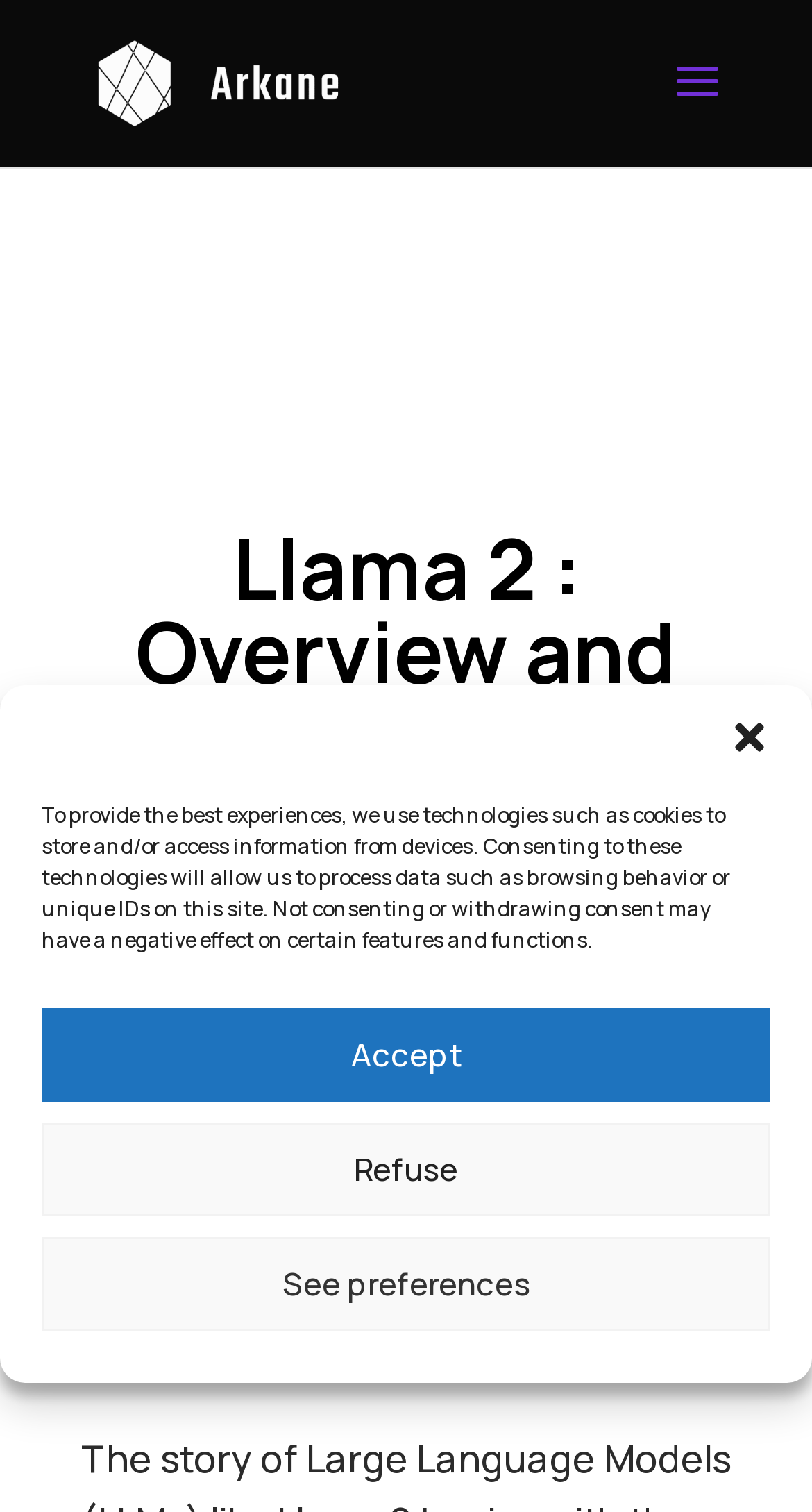Determine the bounding box for the HTML element described here: "aria-label="Close dialog"". The coordinates should be given as [left, top, right, bottom] with each number being a float between 0 and 1.

[0.897, 0.474, 0.949, 0.501]